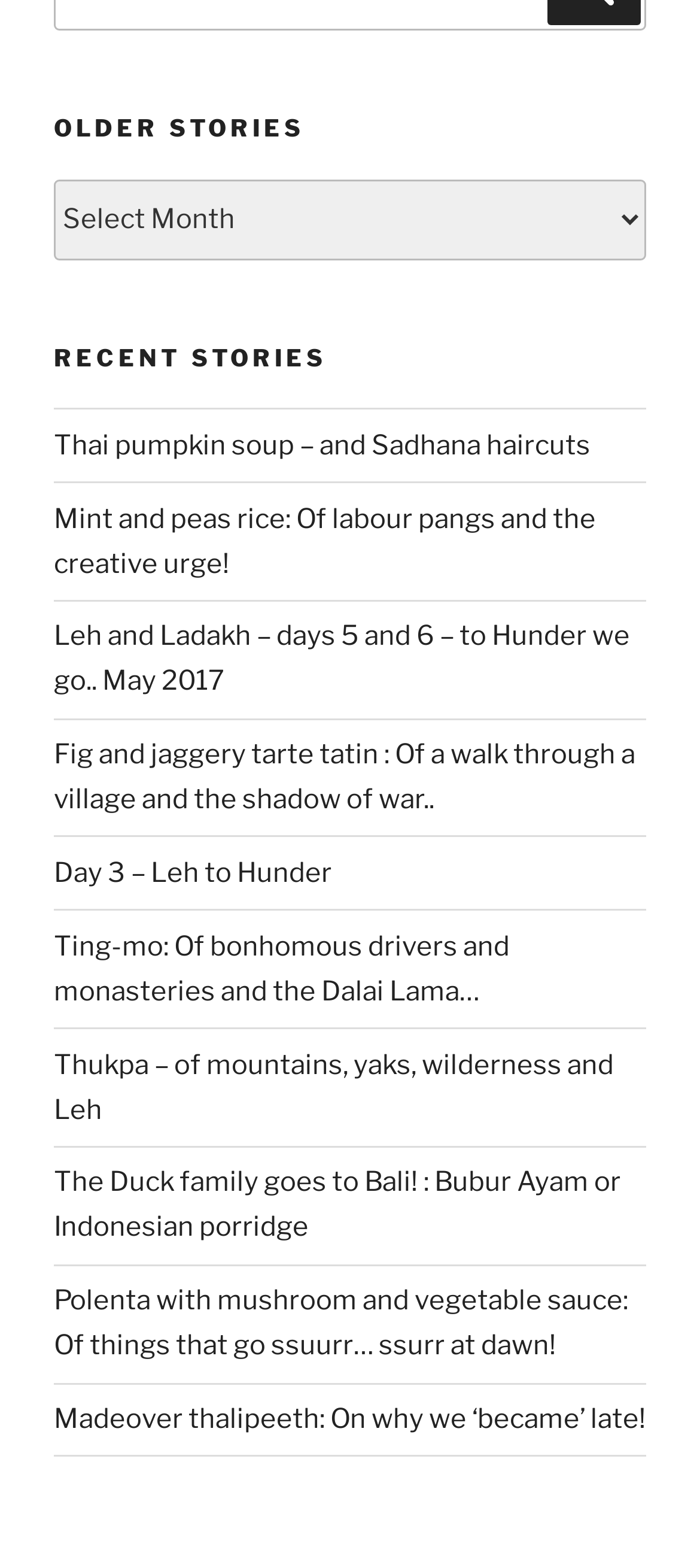Pinpoint the bounding box coordinates of the clickable element needed to complete the instruction: "Read Thai pumpkin soup story". The coordinates should be provided as four float numbers between 0 and 1: [left, top, right, bottom].

[0.077, 0.273, 0.844, 0.294]